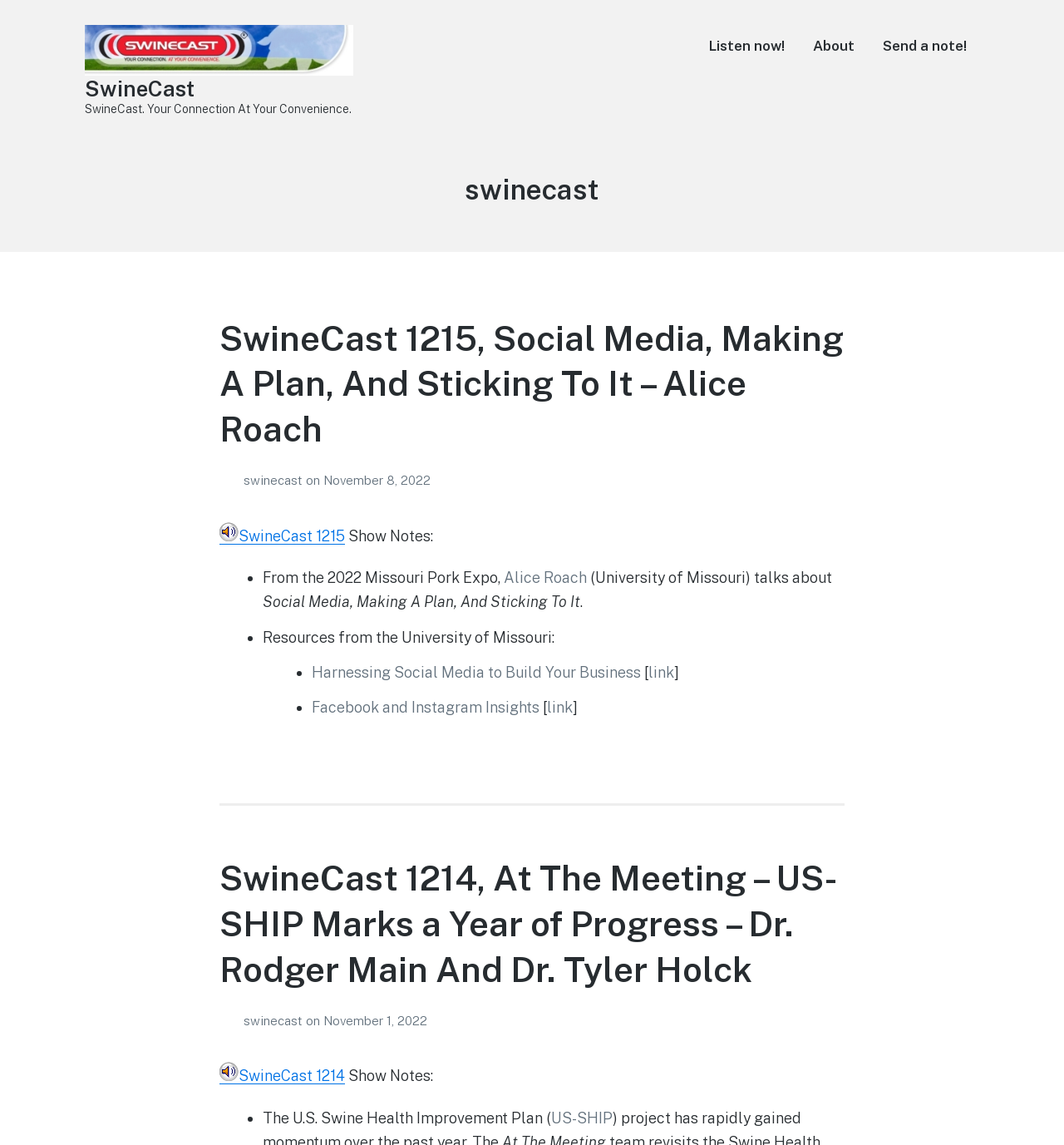Please pinpoint the bounding box coordinates for the region I should click to adhere to this instruction: "Check the resources from the University of Missouri".

[0.293, 0.58, 0.603, 0.595]